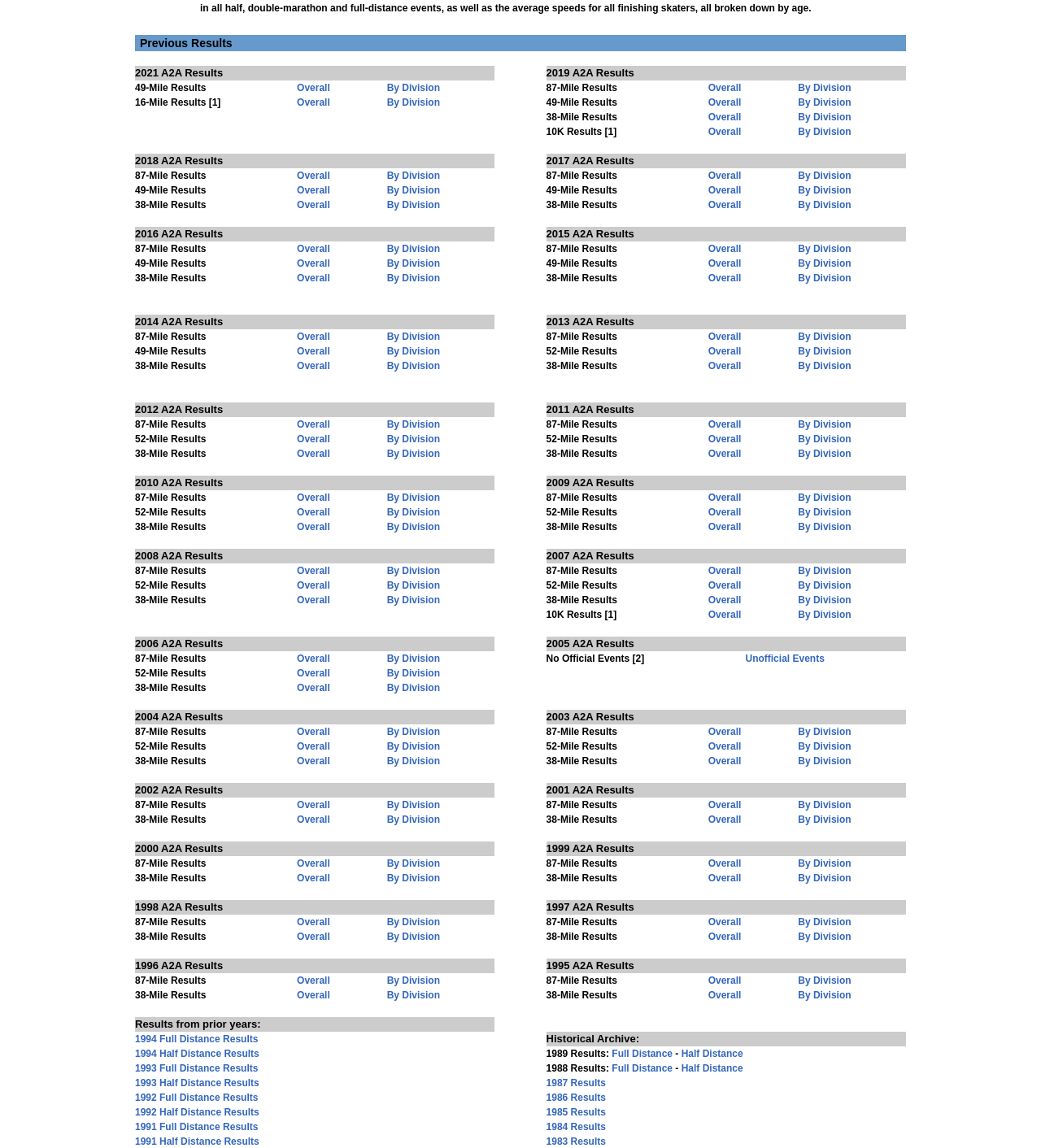What is the division type for 16-Mile Results in 2021 A2A?
Utilize the information in the image to give a detailed answer to the question.

I found the answer by looking at the table cell that contains the text '16-Mile Results [1]' in the 2021 A2A Results section. The adjacent cell contains the text 'By Division', which suggests that the division type for 16-Mile Results in 2021 A2A is By Division.